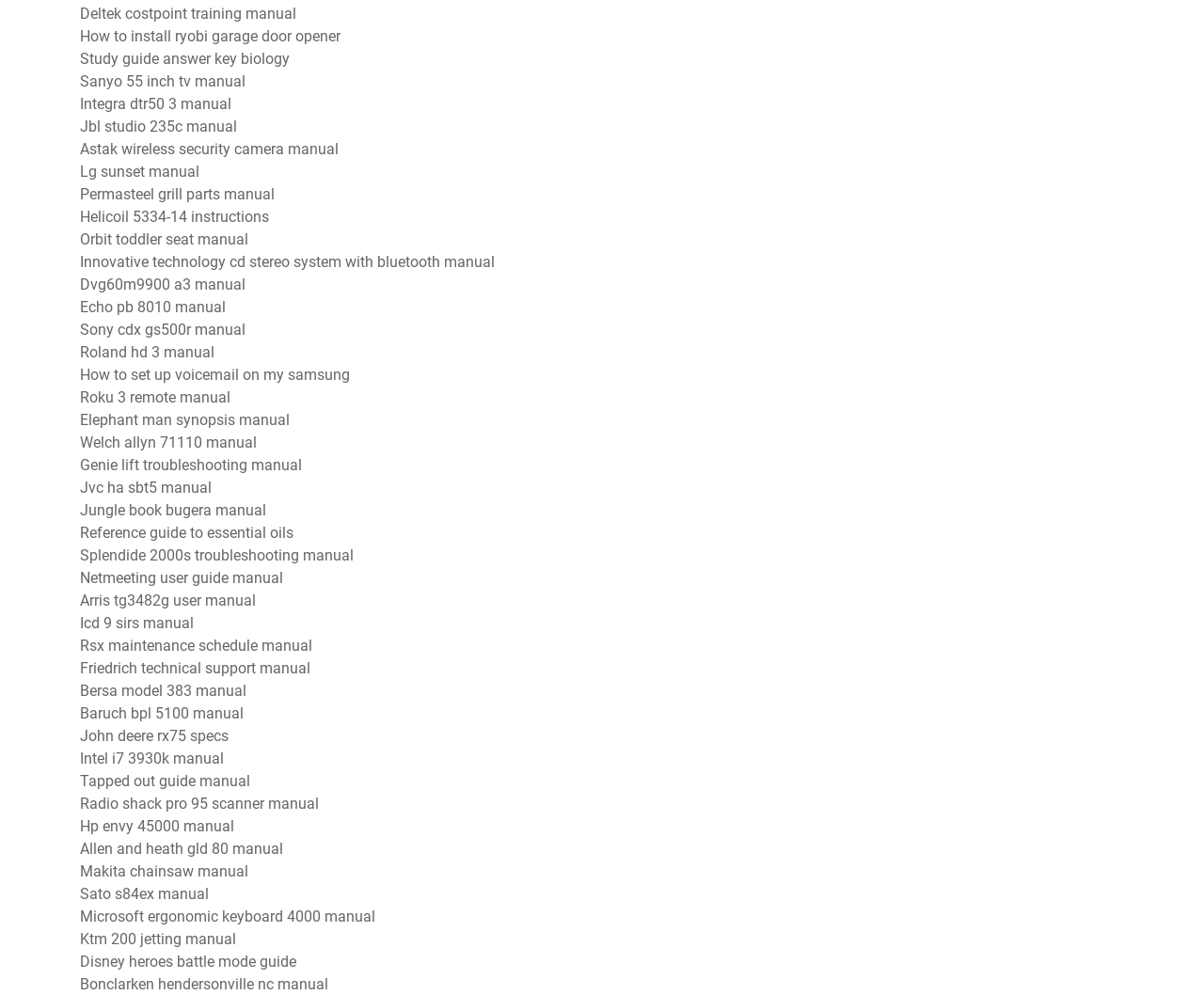Provide the bounding box coordinates of the HTML element this sentence describes: "Study guide answer key biology". The bounding box coordinates consist of four float numbers between 0 and 1, i.e., [left, top, right, bottom].

[0.066, 0.05, 0.241, 0.068]